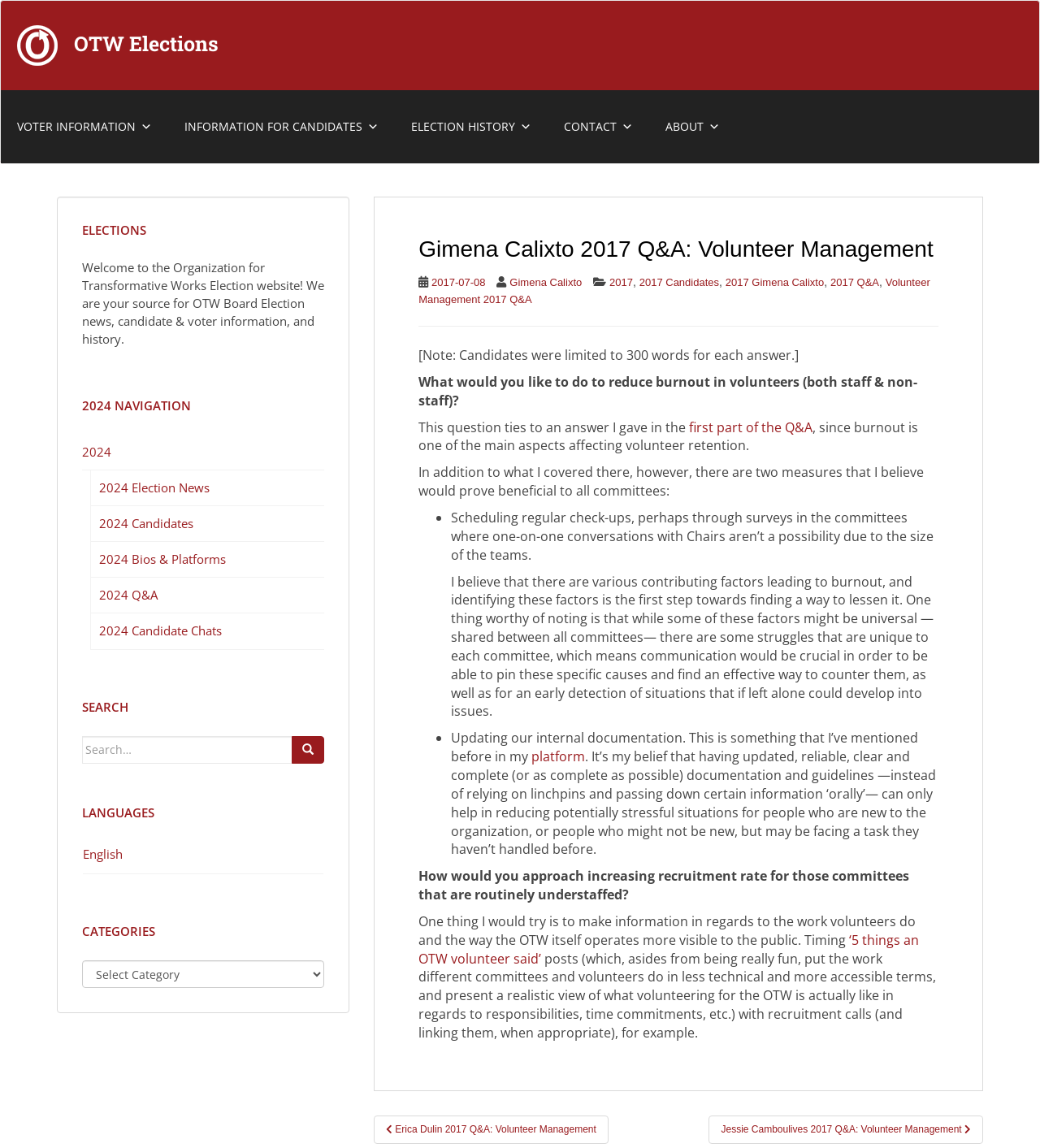Using the provided element description "aria-label="Newsletter Submit"", determine the bounding box coordinates of the UI element.

None